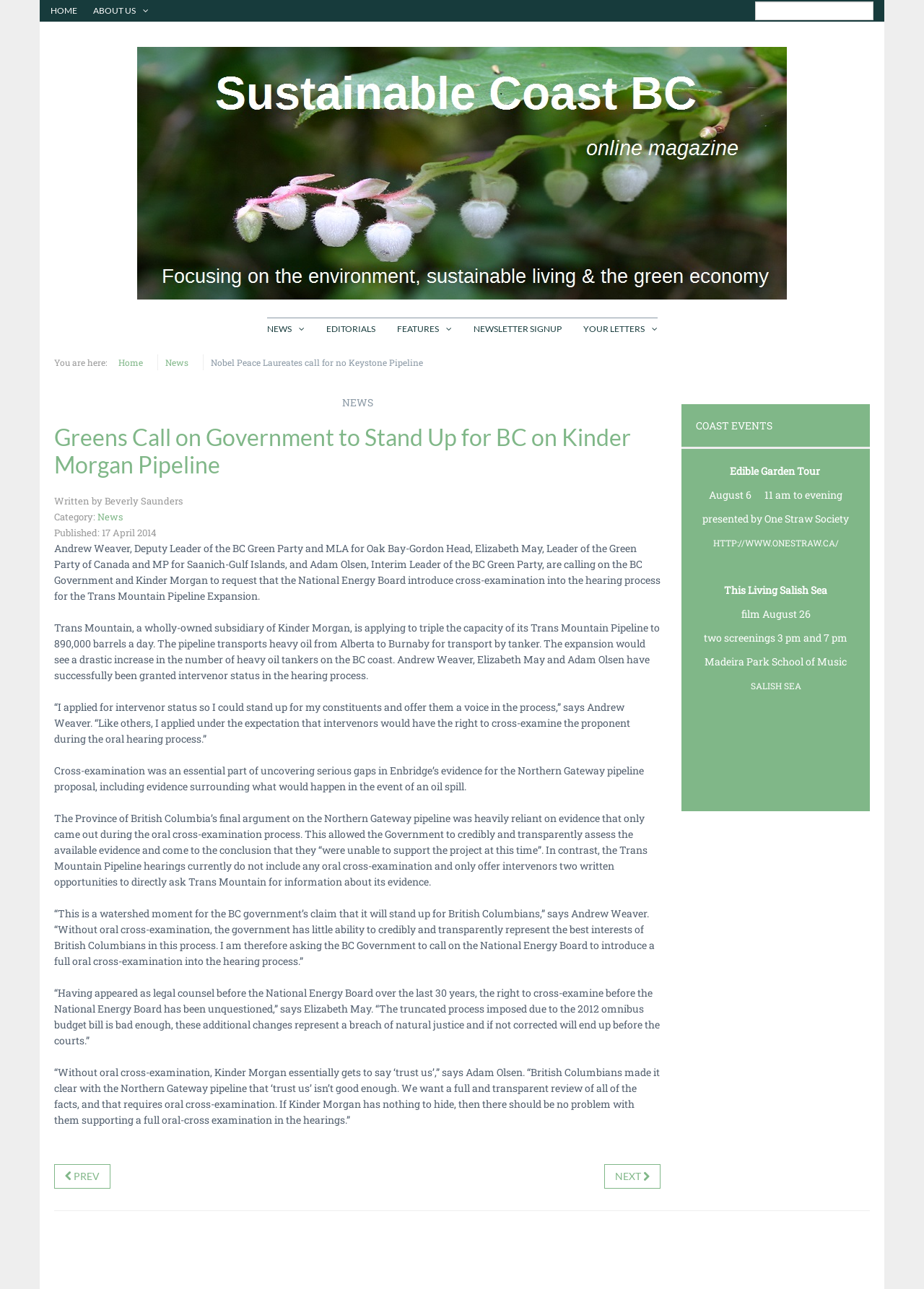Based on the element description: "Home", identify the UI element and provide its bounding box coordinates. Use four float numbers between 0 and 1, [left, top, right, bottom].

[0.055, 0.0, 0.084, 0.017]